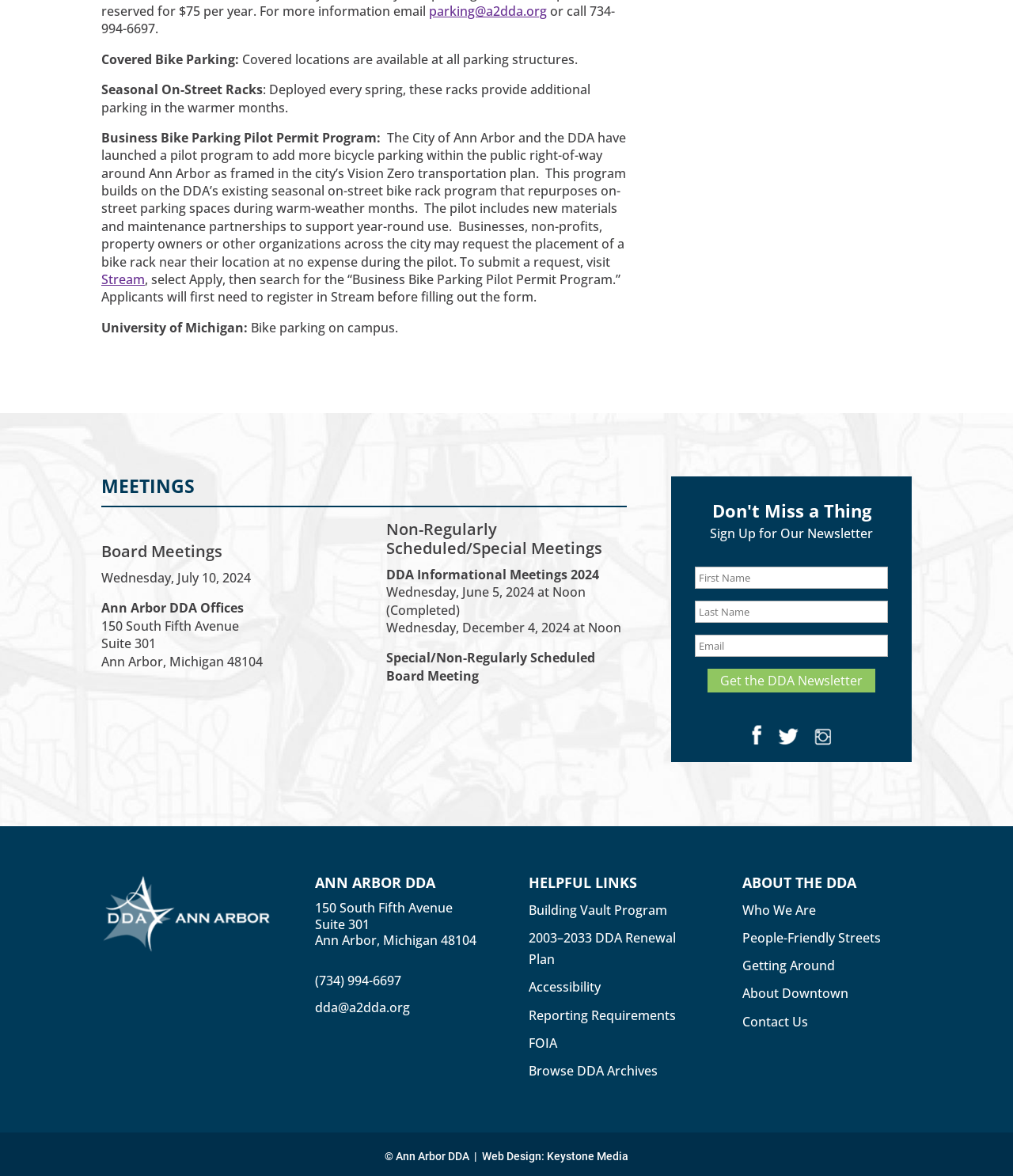What is the main purpose of the Business Bike Parking Pilot Permit Program?
Look at the image and provide a short answer using one word or a phrase.

Add more bicycle parking